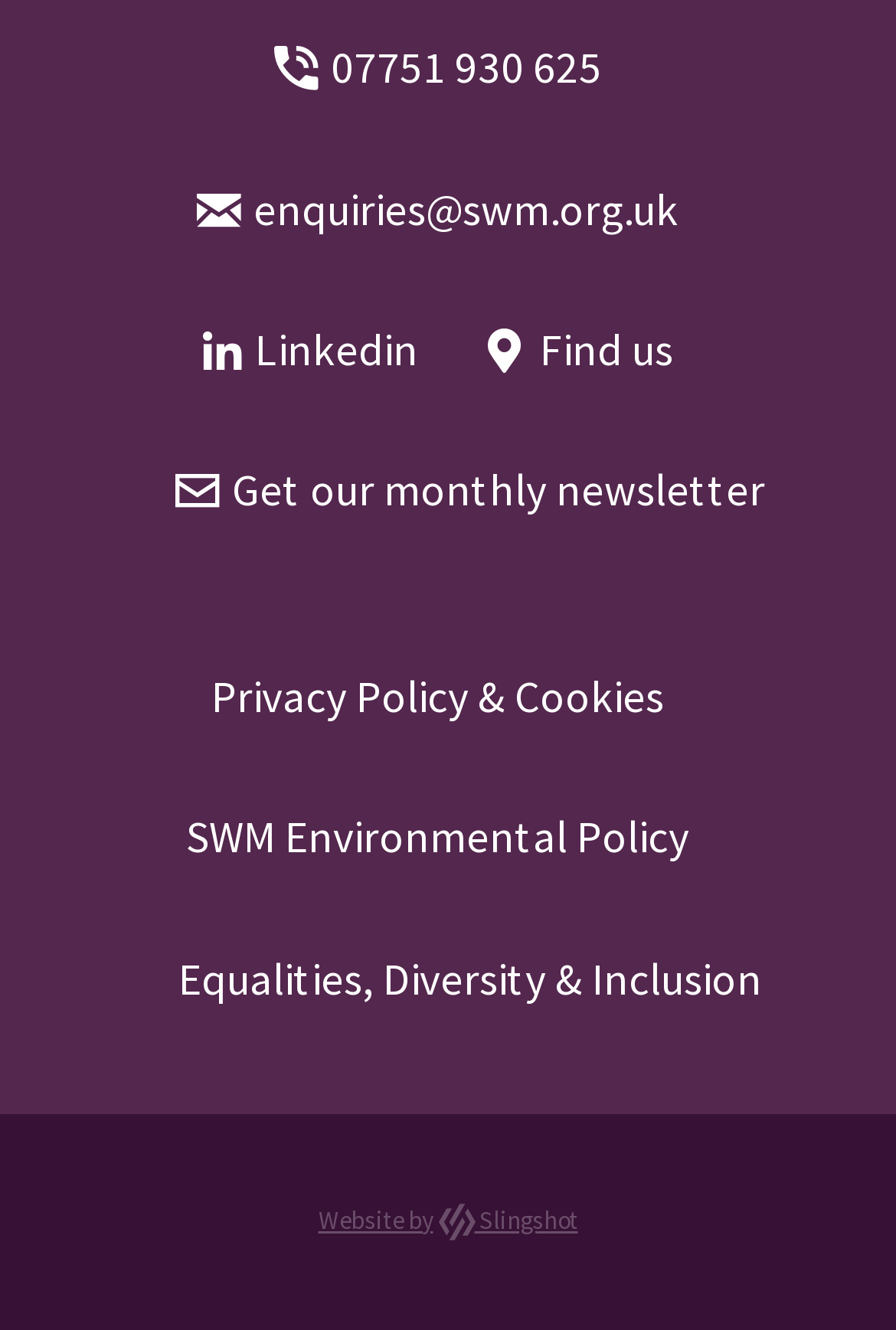Find the bounding box coordinates corresponding to the UI element with the description: "Find us". The coordinates should be formatted as [left, top, right, bottom], with values as floats between 0 and 1.

[0.539, 0.242, 0.751, 0.283]